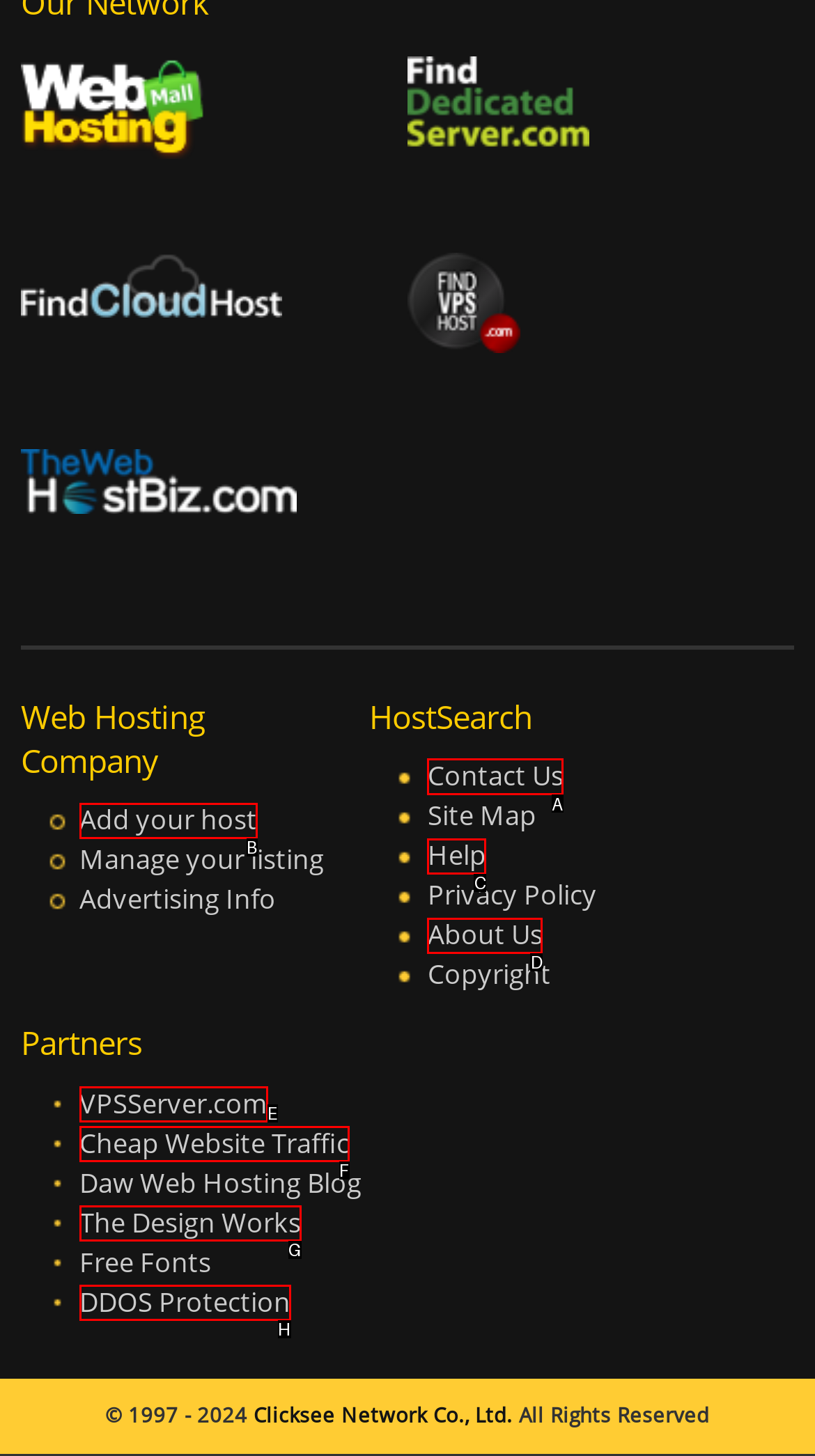Point out the option that needs to be clicked to fulfill the following instruction: Contact Us
Answer with the letter of the appropriate choice from the listed options.

A